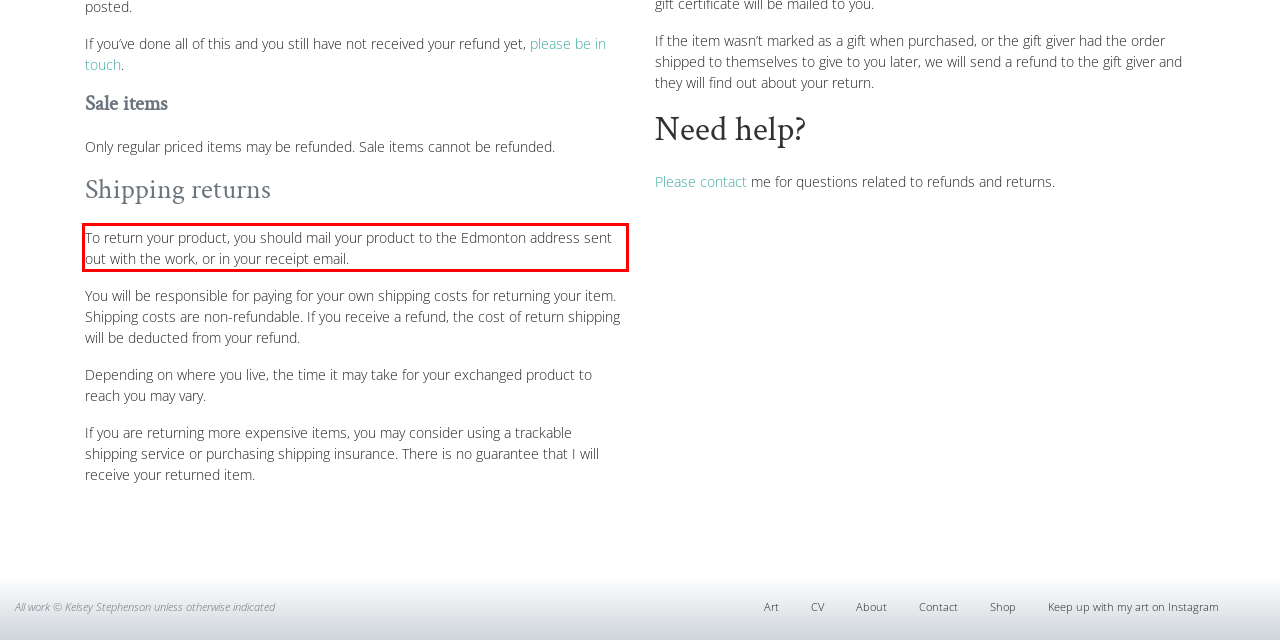Locate the red bounding box in the provided webpage screenshot and use OCR to determine the text content inside it.

To return your product, you should mail your product to the Edmonton address sent out with the work, or in your receipt email.